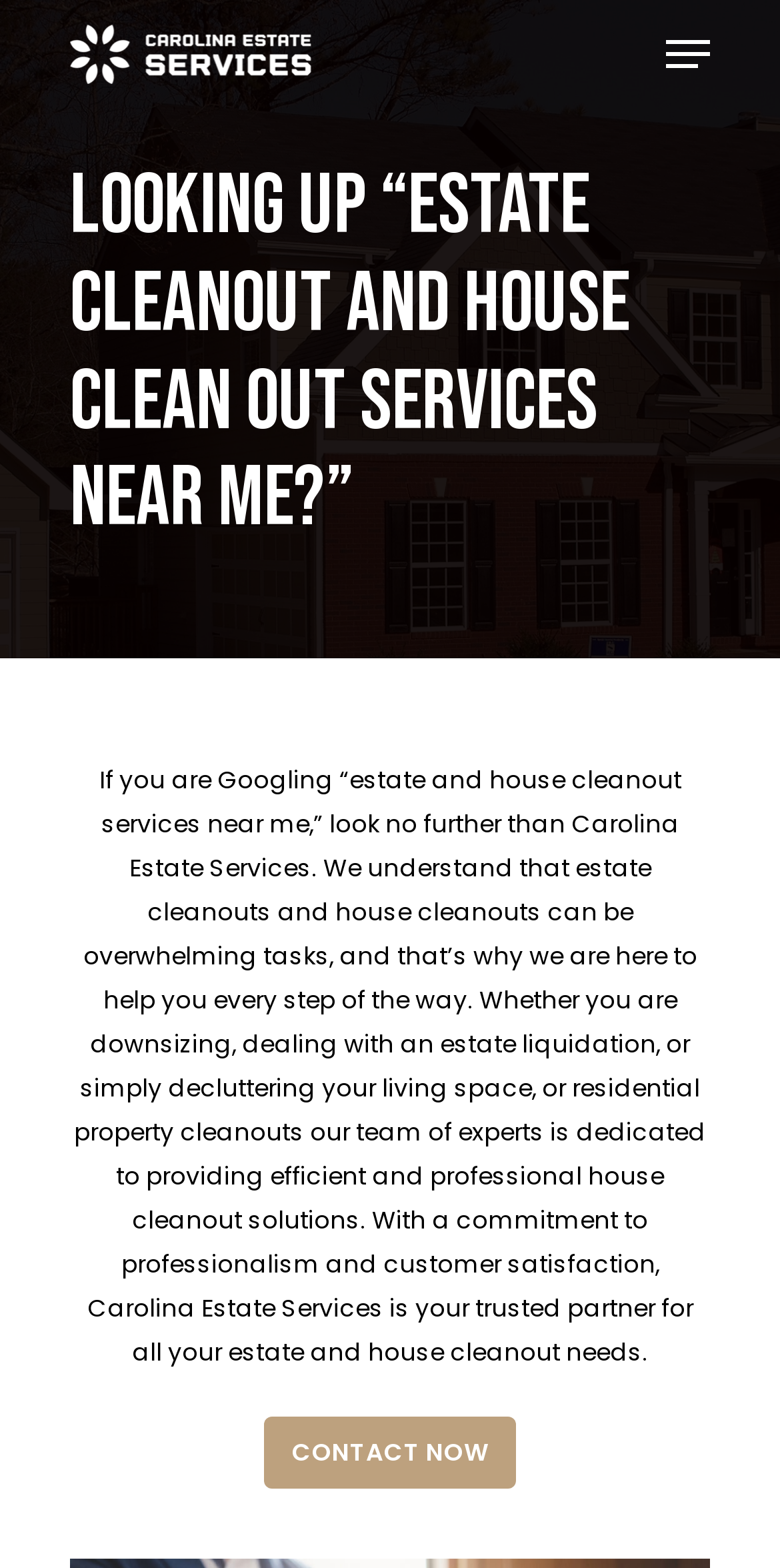Identify the bounding box coordinates for the UI element described as: "alt="Carolina Estate Services"".

[0.09, 0.015, 0.399, 0.054]